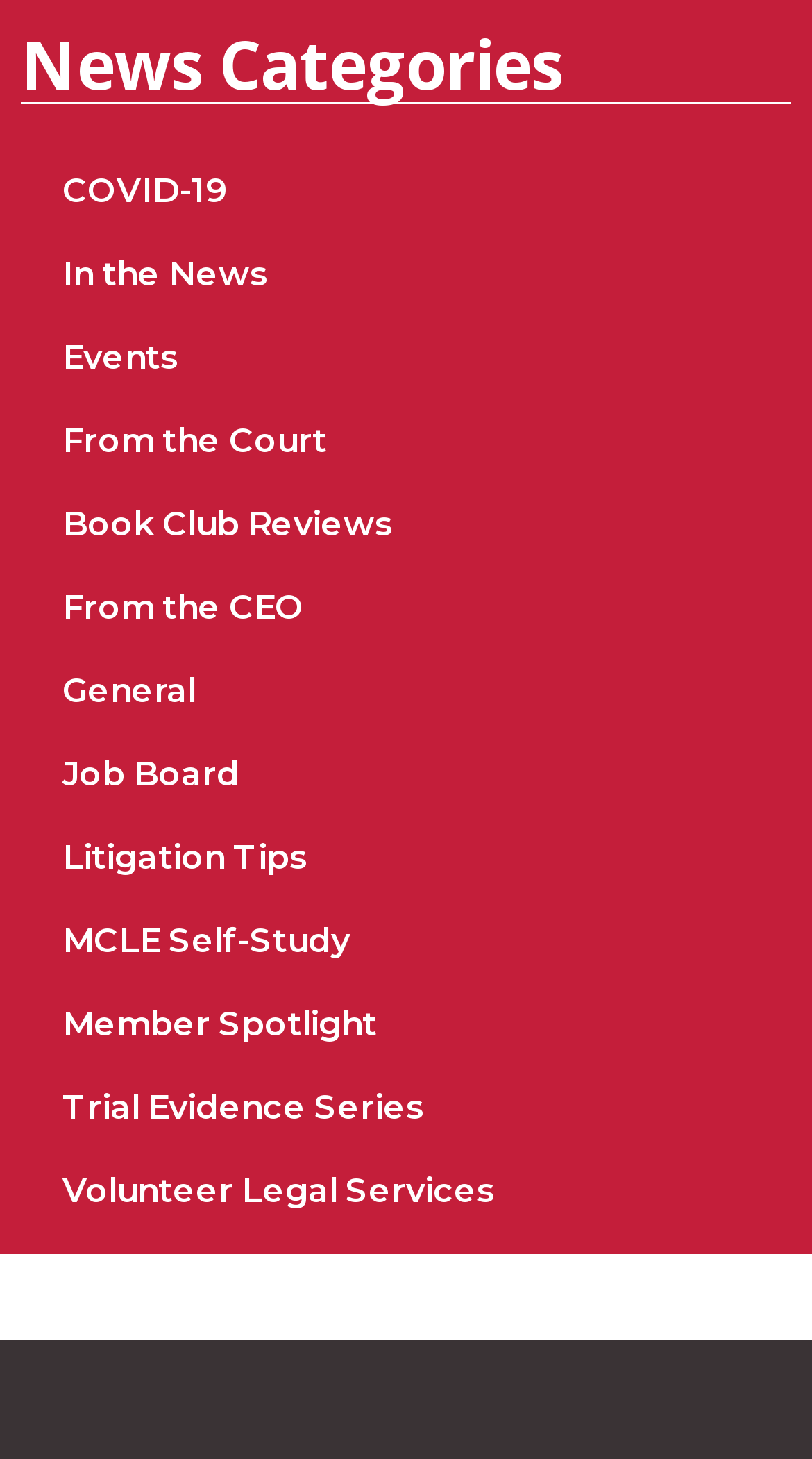Given the element description, predict the bounding box coordinates in the format (top-left x, top-left y, bottom-right x, bottom-right y), using floating point numbers between 0 and 1: COVID-19

[0.026, 0.102, 0.974, 0.16]